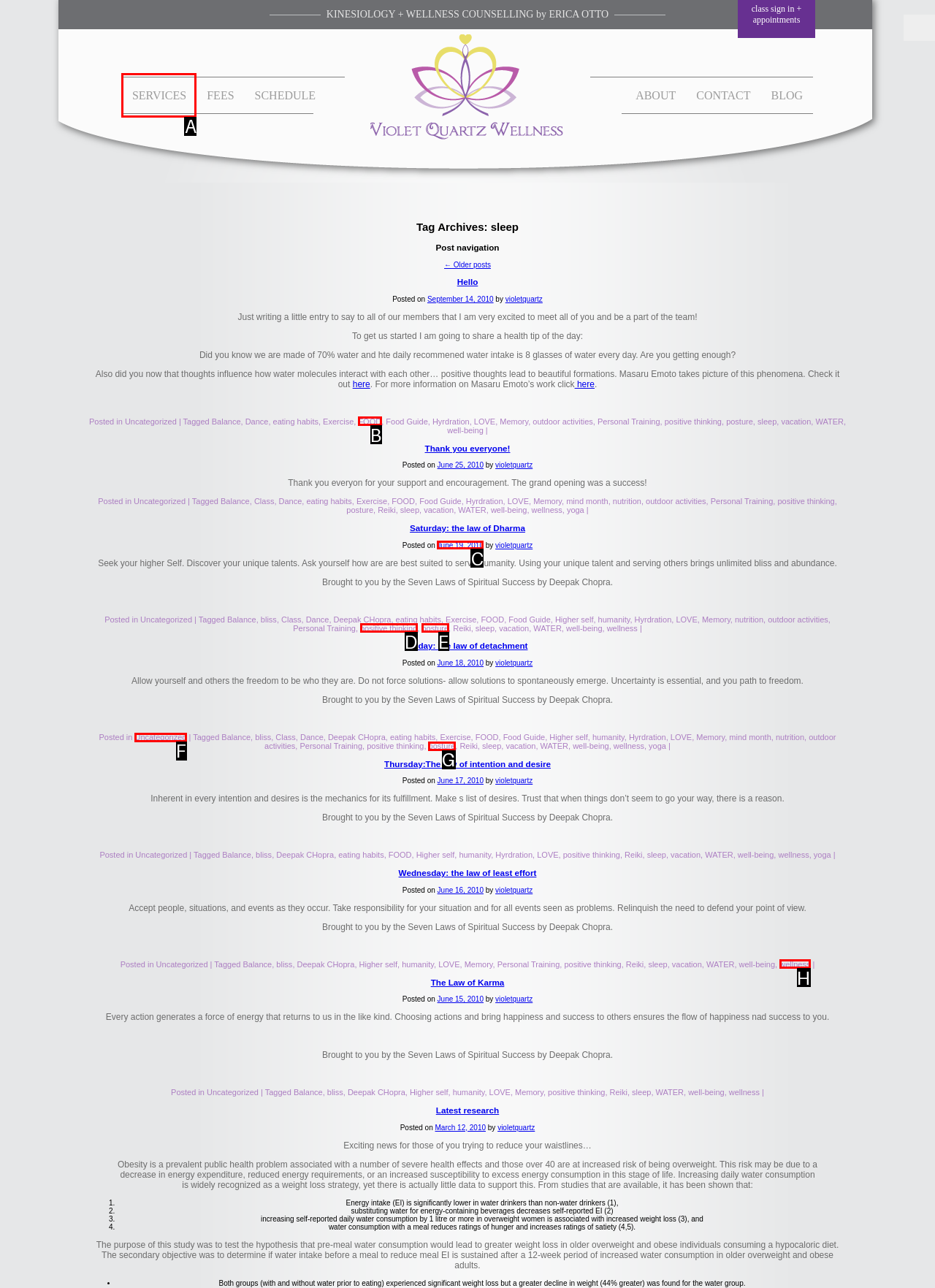Determine which letter corresponds to the UI element to click for this task: Click on the 'SERVICES' link
Respond with the letter from the available options.

A